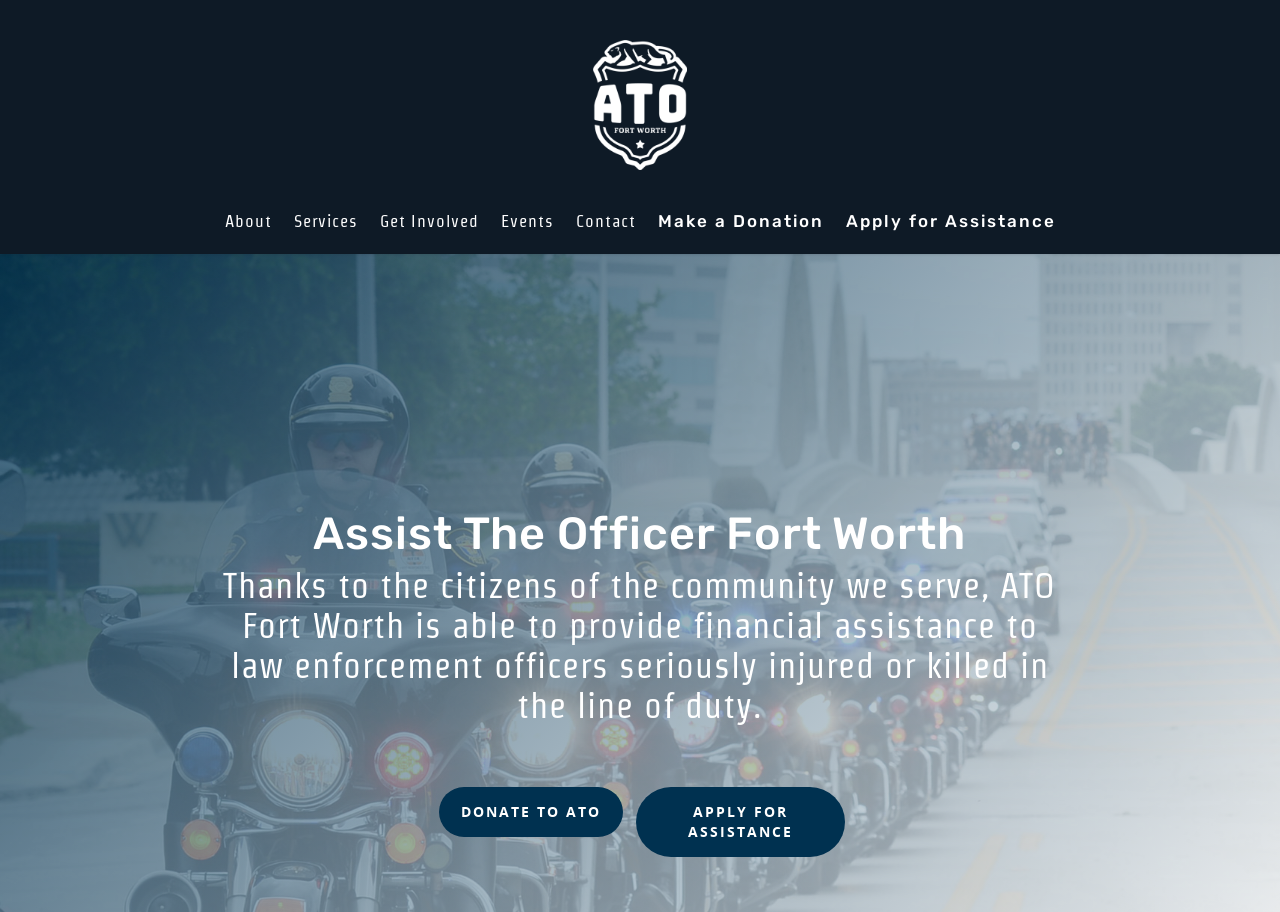Find the bounding box of the element with the following description: "Events". The coordinates must be four float numbers between 0 and 1, formatted as [left, top, right, bottom].

[0.383, 0.23, 0.44, 0.278]